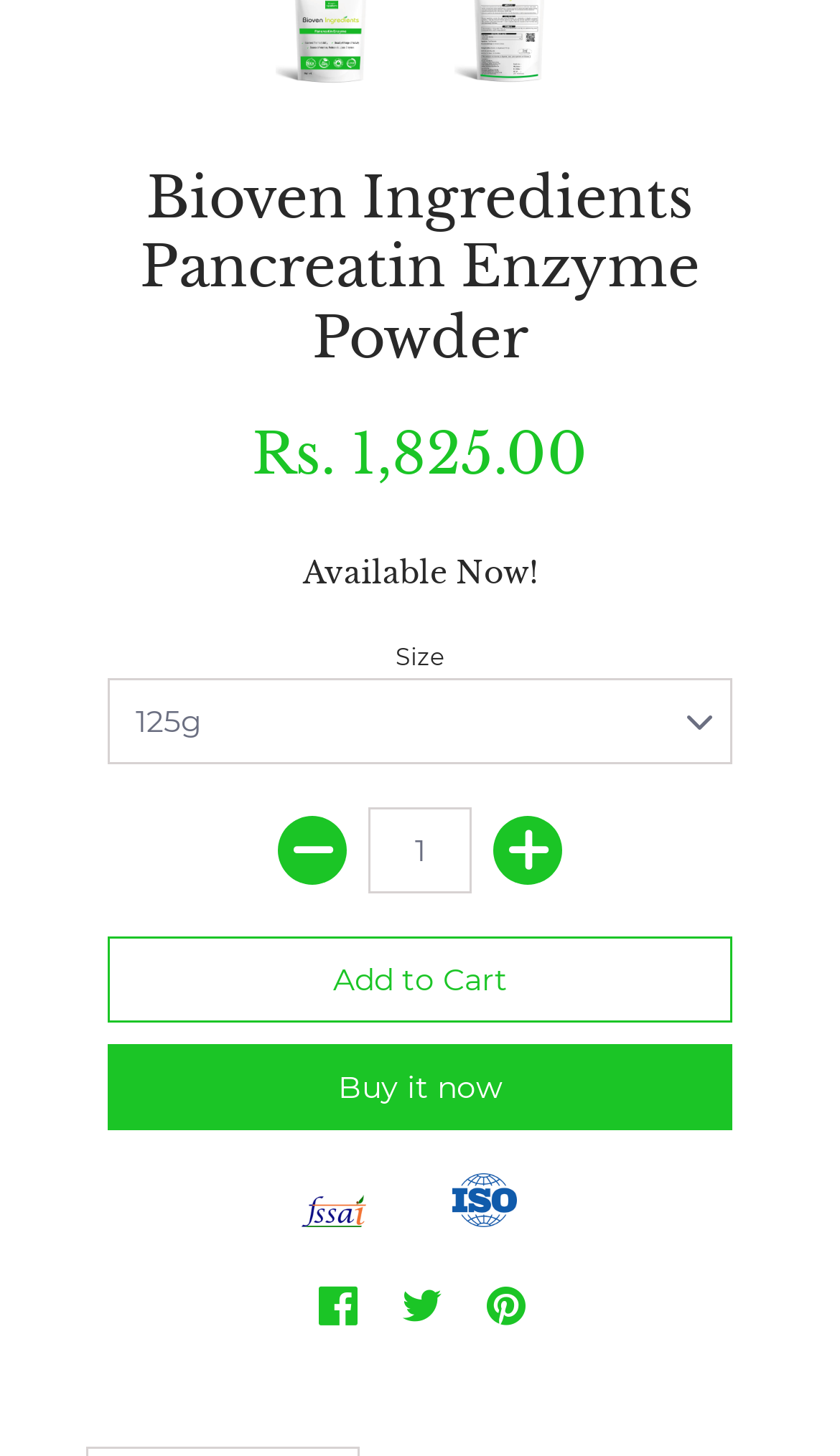Find the bounding box coordinates for the HTML element described as: "input value="1" name="quantity" value="1"". The coordinates should consist of four float values between 0 and 1, i.e., [left, top, right, bottom].

[0.438, 0.555, 0.562, 0.614]